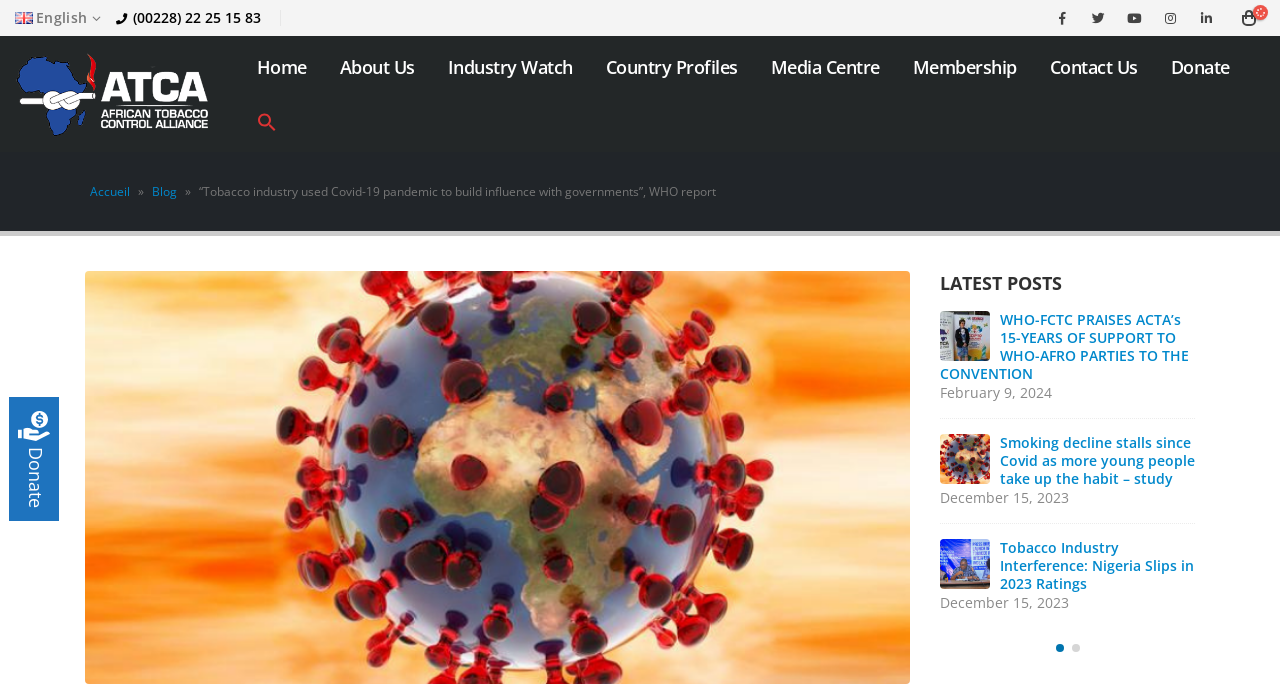Determine the bounding box coordinates of the clickable region to execute the instruction: "Click the 'Home' link". The coordinates should be four float numbers between 0 and 1, denoted as [left, top, right, bottom].

[0.188, 0.059, 0.252, 0.135]